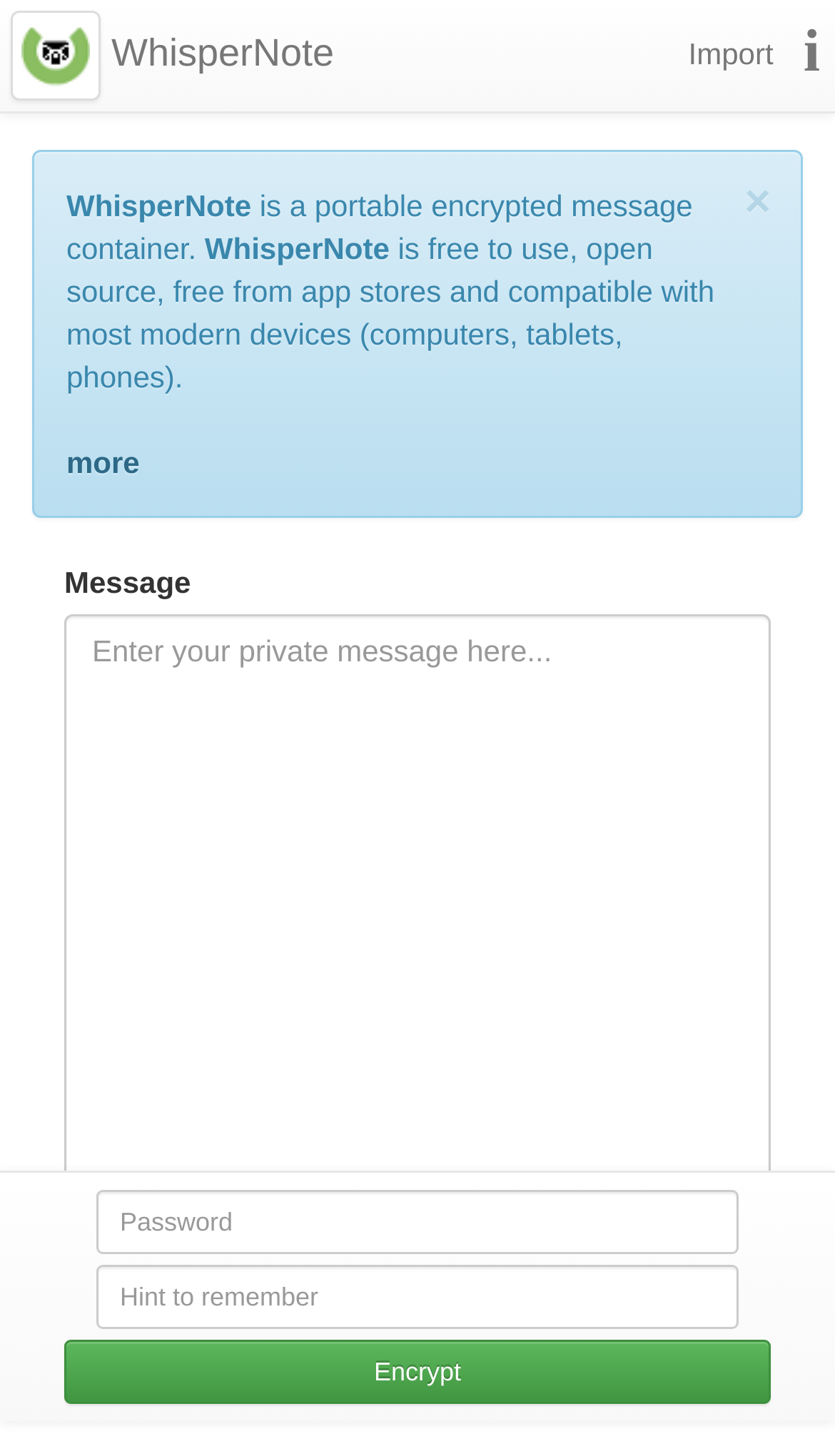Determine the coordinates of the bounding box for the clickable area needed to execute this instruction: "Click the Import link".

[0.806, 0.0, 0.944, 0.073]